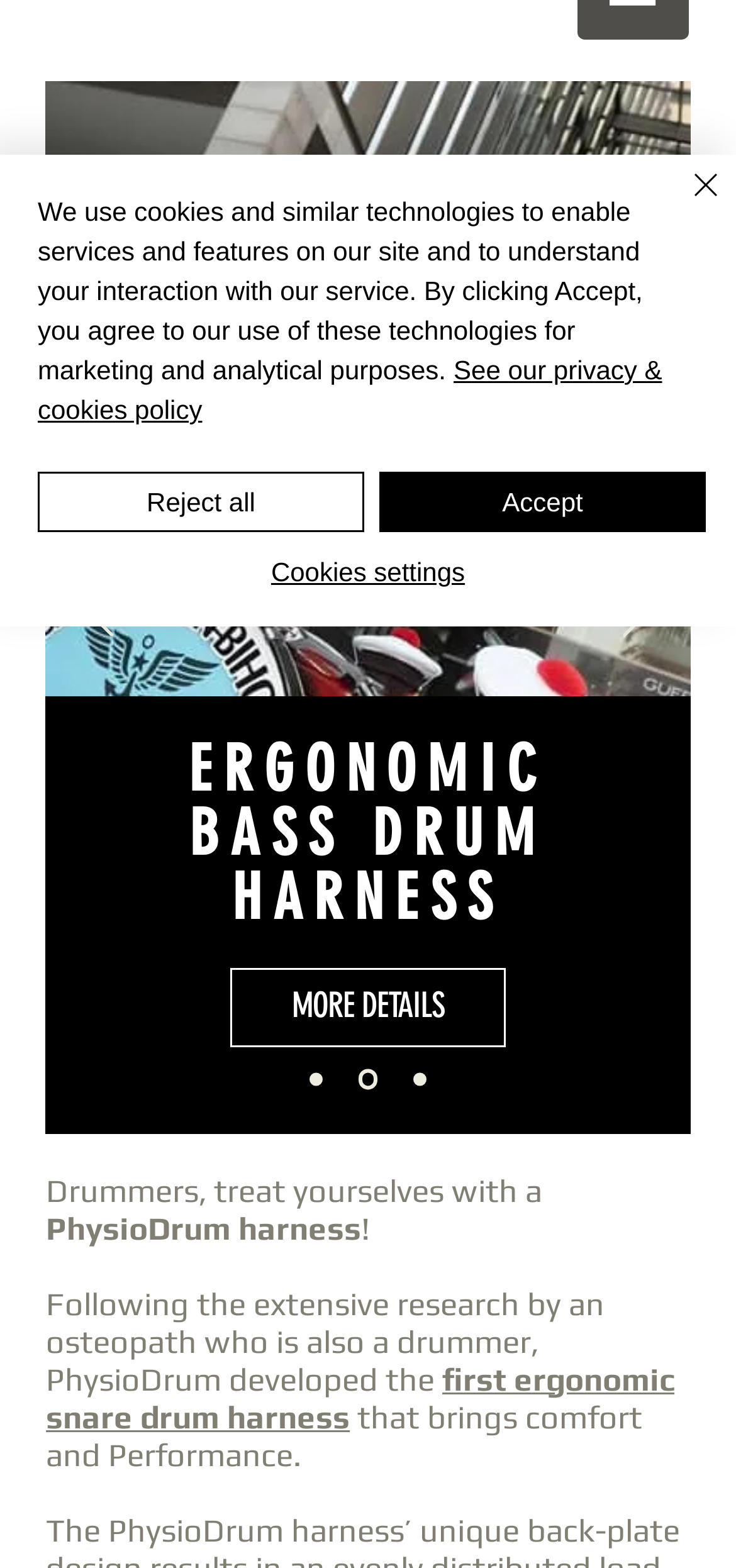Please determine the bounding box of the UI element that matches this description: Reject all. The coordinates should be given as (top-left x, top-left y, bottom-right x, bottom-right y), with all values between 0 and 1.

[0.051, 0.301, 0.495, 0.339]